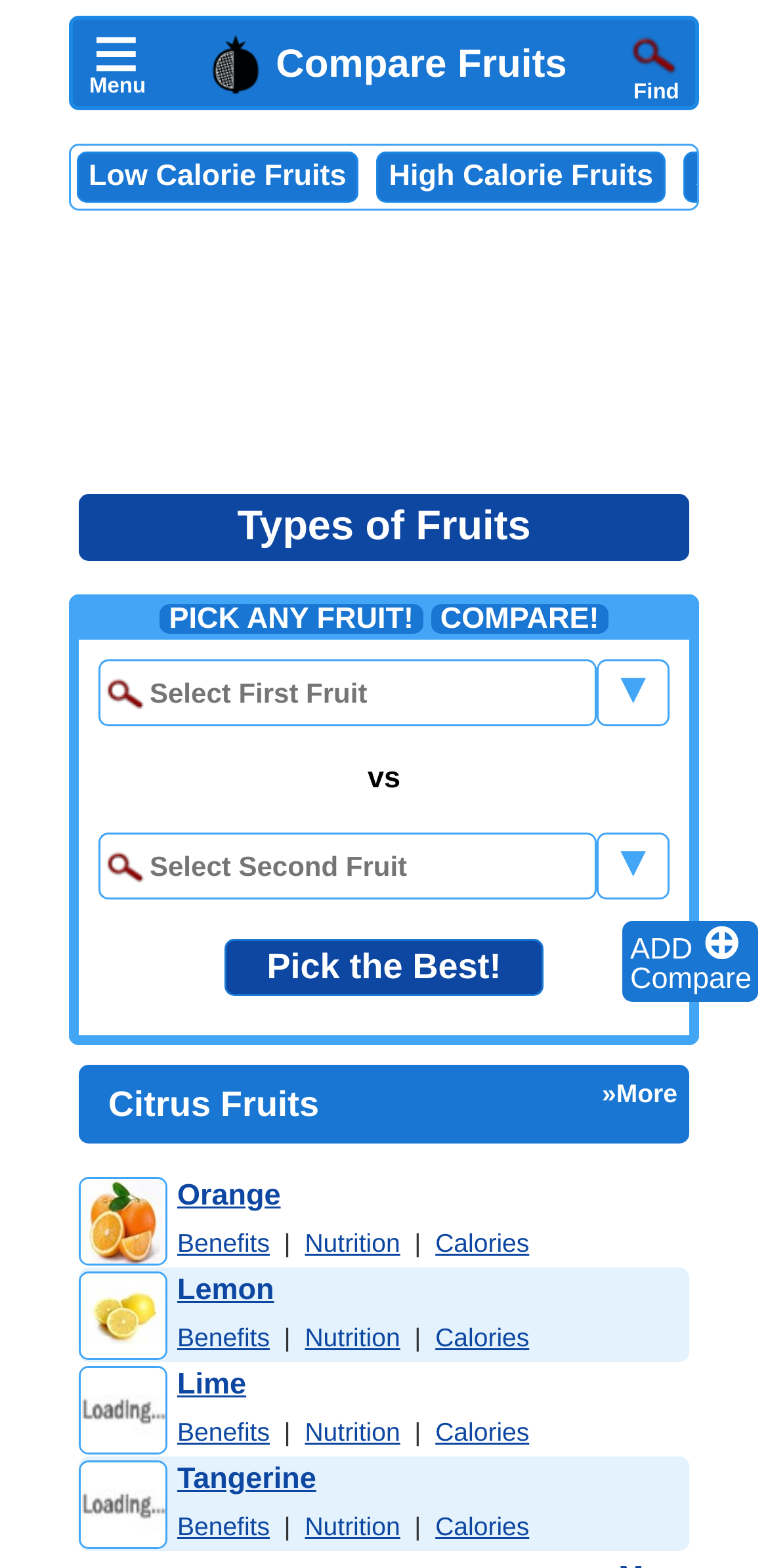Determine the bounding box coordinates for the area that should be clicked to carry out the following instruction: "Compare low calorie fruits".

[0.115, 0.102, 0.451, 0.123]